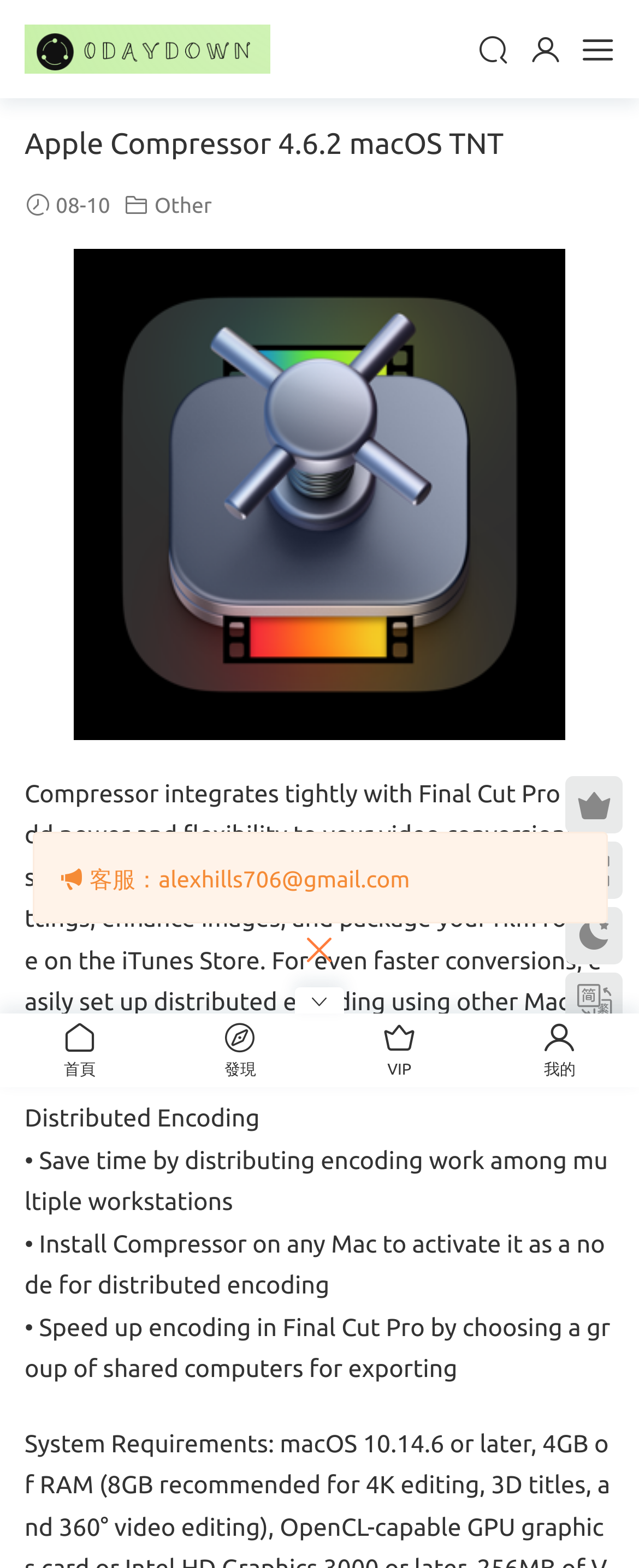Determine the bounding box coordinates for the clickable element to execute this instruction: "Click on the Other link". Provide the coordinates as four float numbers between 0 and 1, i.e., [left, top, right, bottom].

[0.242, 0.124, 0.332, 0.139]